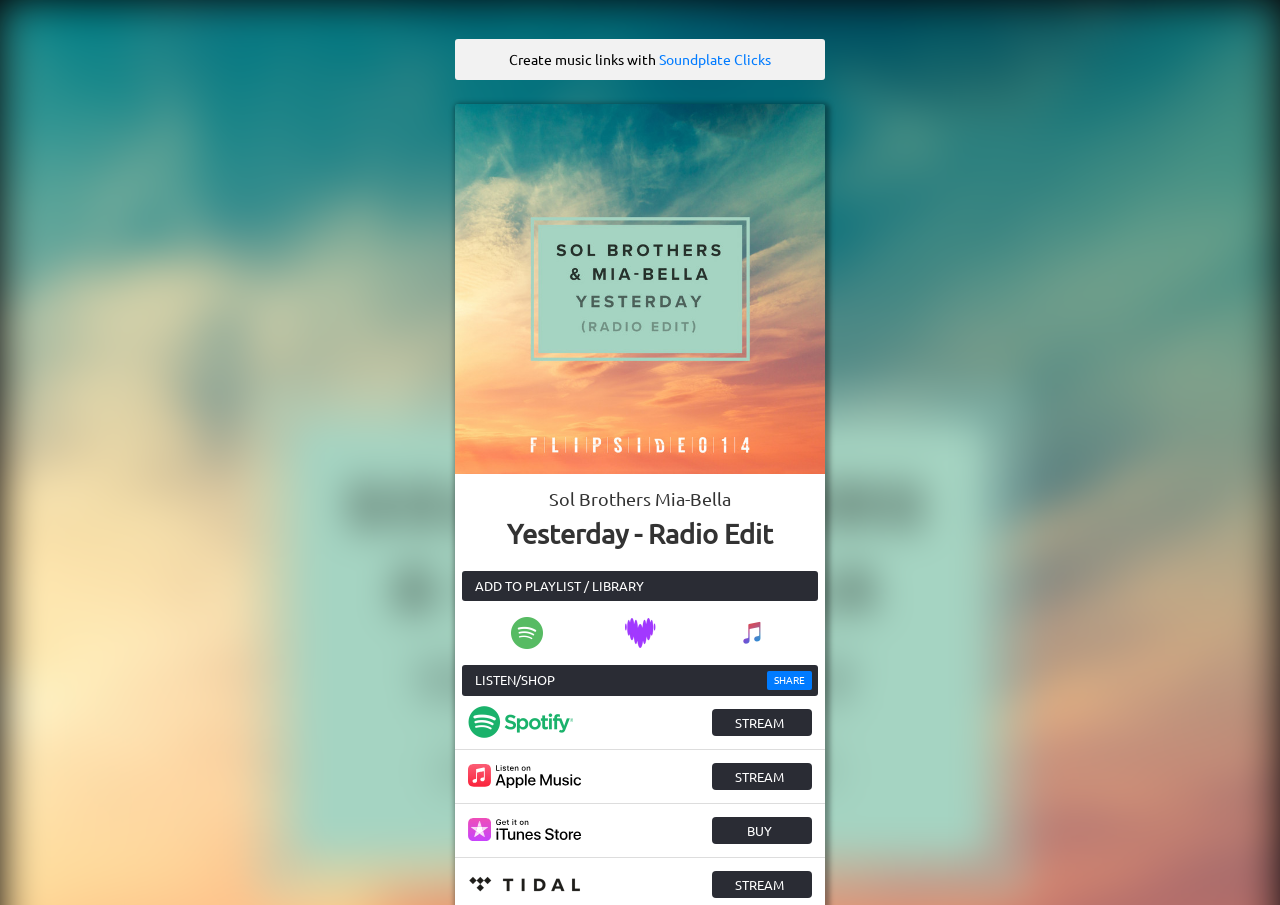Locate and provide the bounding box coordinates for the HTML element that matches this description: "Soundplate Clicks".

[0.515, 0.055, 0.602, 0.075]